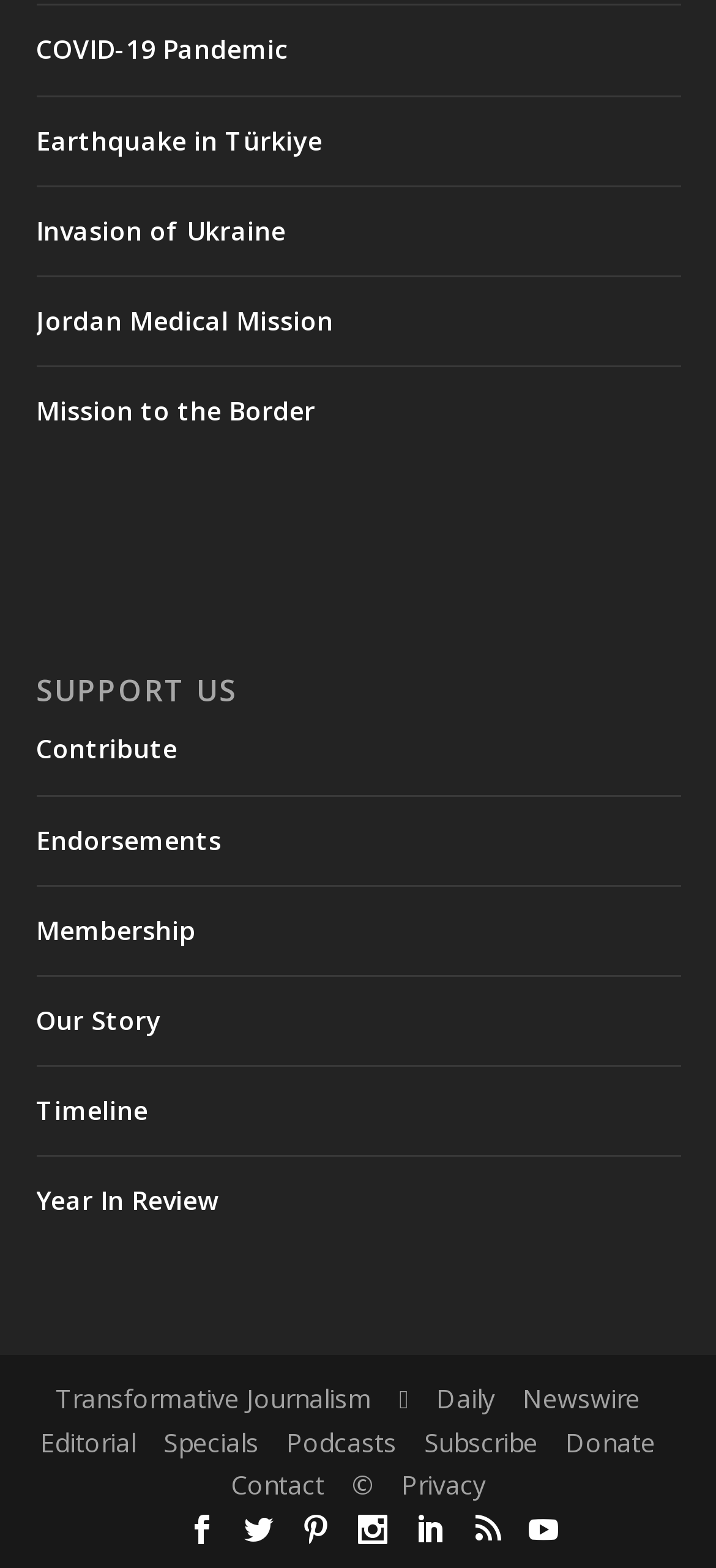Give a one-word or one-phrase response to the question: 
How many icons are there at the bottom of the webpage?

6